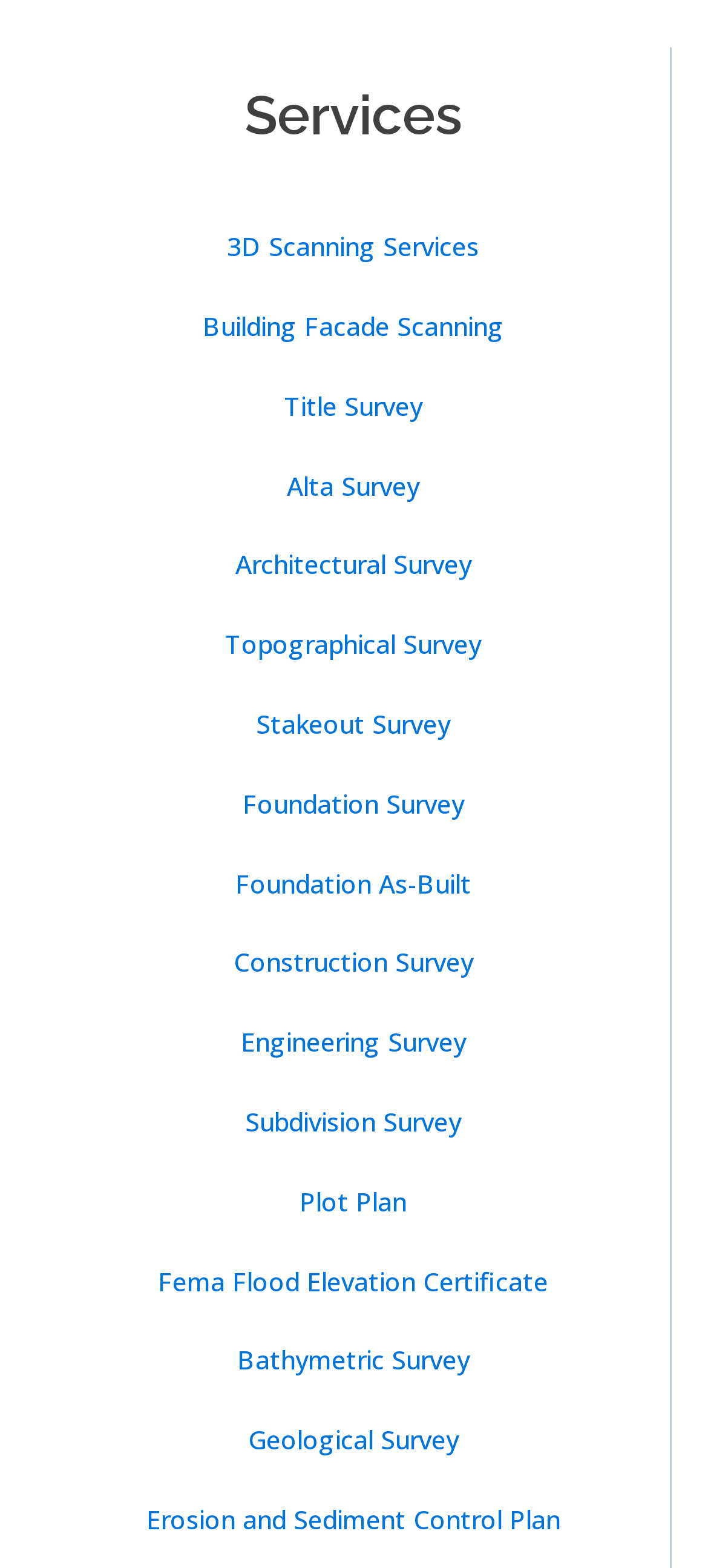Please locate the bounding box coordinates for the element that should be clicked to achieve the following instruction: "Explore Alta Survey". Ensure the coordinates are given as four float numbers between 0 and 1, i.e., [left, top, right, bottom].

[0.103, 0.284, 0.895, 0.335]